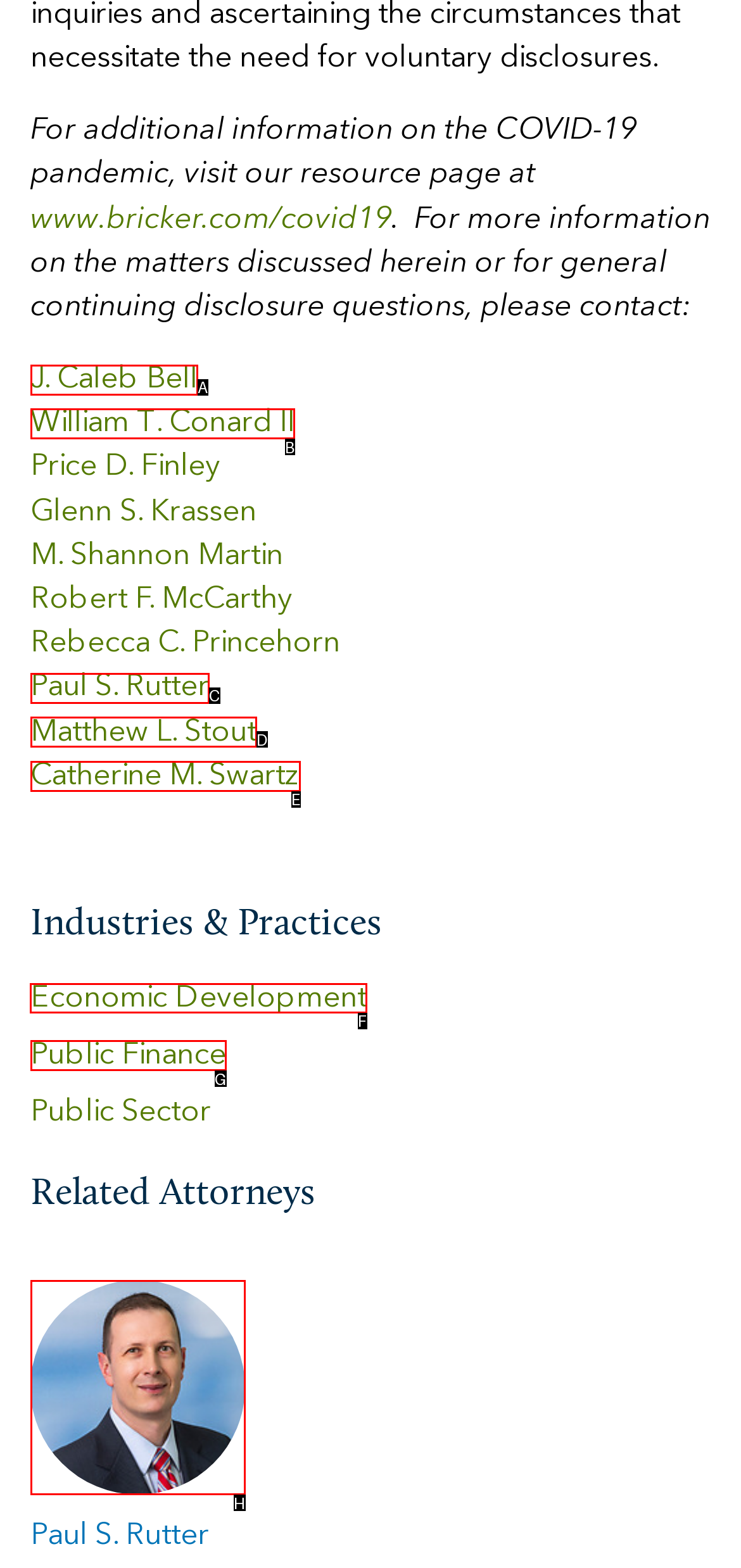Which option should I select to accomplish the task: learn about Economic Development? Respond with the corresponding letter from the given choices.

F